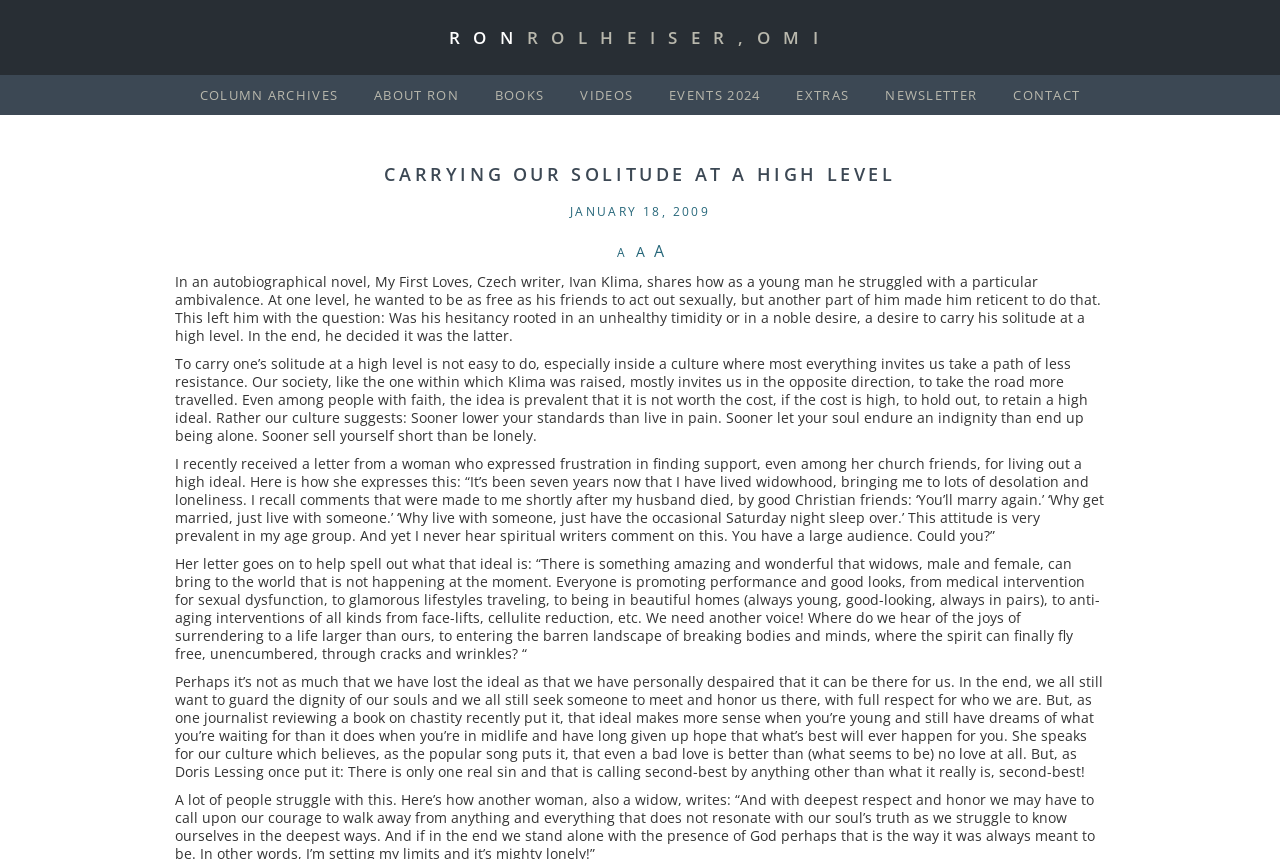Describe all significant elements and features of the webpage.

This webpage appears to be a blog or article page, with a focus on spirituality and personal growth. At the top, there is a navigation menu with 8 links, including "COLUMN ARCHIVES", "ABOUT RON", "BOOKS", and "CONTACT", among others. These links are positioned horizontally across the top of the page, with "RONROLHEISER,OMI" on the left and "CONTACT" on the right.

Below the navigation menu, there is a heading that reads "CARRYING OUR SOLITUDE AT A HIGH LEVEL". This heading is centered on the page and takes up about a quarter of the vertical space.

To the right of the heading, there is a date "JANUARY 18, 2009" and three small links labeled "A", which are positioned vertically.

The main content of the page consists of four paragraphs of text, which take up the majority of the page. The text discusses the idea of carrying one's solitude at a high level, and how this can be challenging in a culture that often encourages taking the easy path. The author references a Czech writer, Ivan Klima, and his autobiographical novel, as well as a letter from a woman who is frustrated with the lack of support for living out high ideals.

The text is divided into four paragraphs, each of which explores a different aspect of the idea of carrying one's solitude at a high level. The paragraphs are separated by small gaps, and the text is written in a reflective and introspective tone. Overall, the page has a calm and contemplative feel, with a focus on encouraging readers to think deeply about their values and ideals.